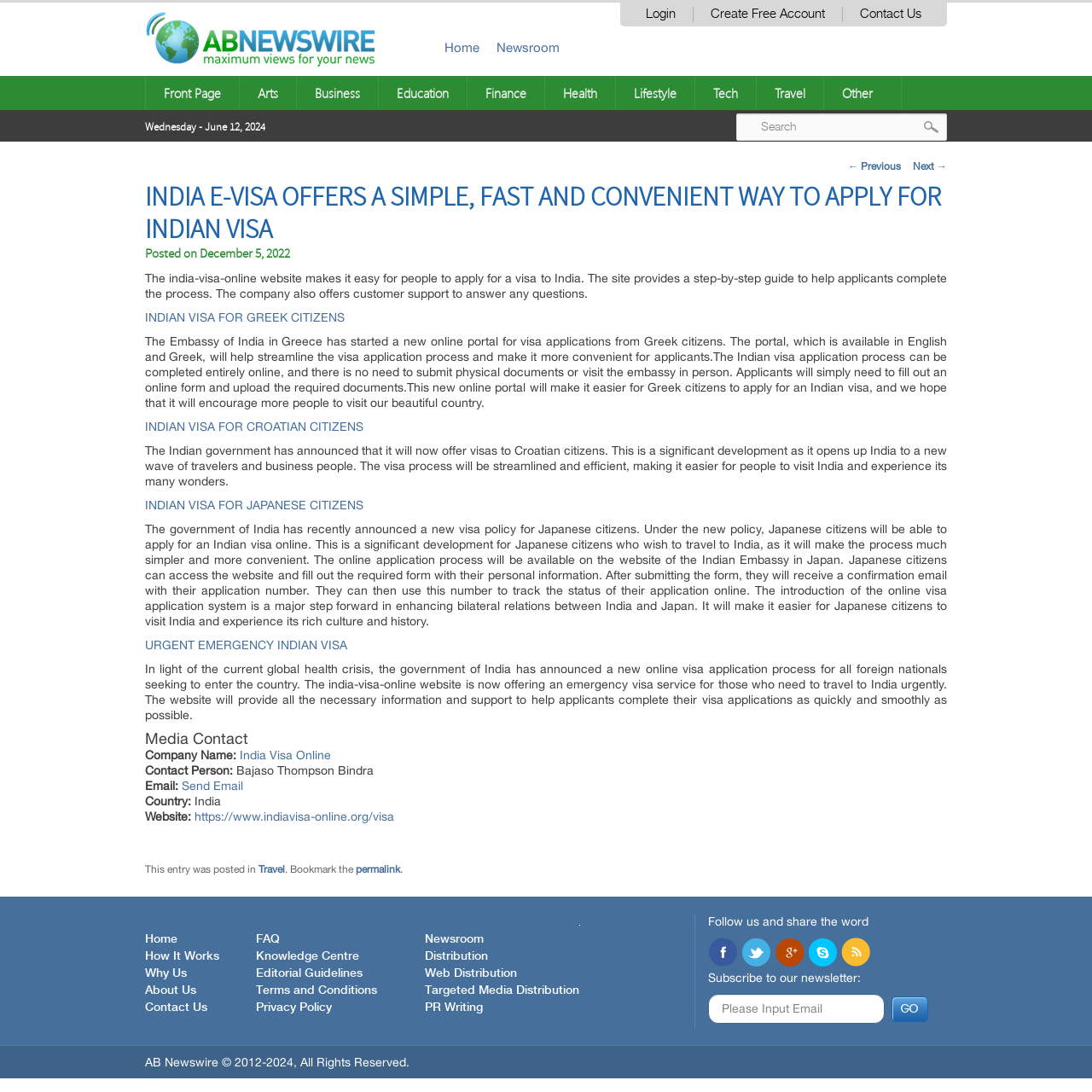Respond concisely with one word or phrase to the following query:
What is the benefit of the online visa application system for Japanese citizens?

Simpler and more convenient